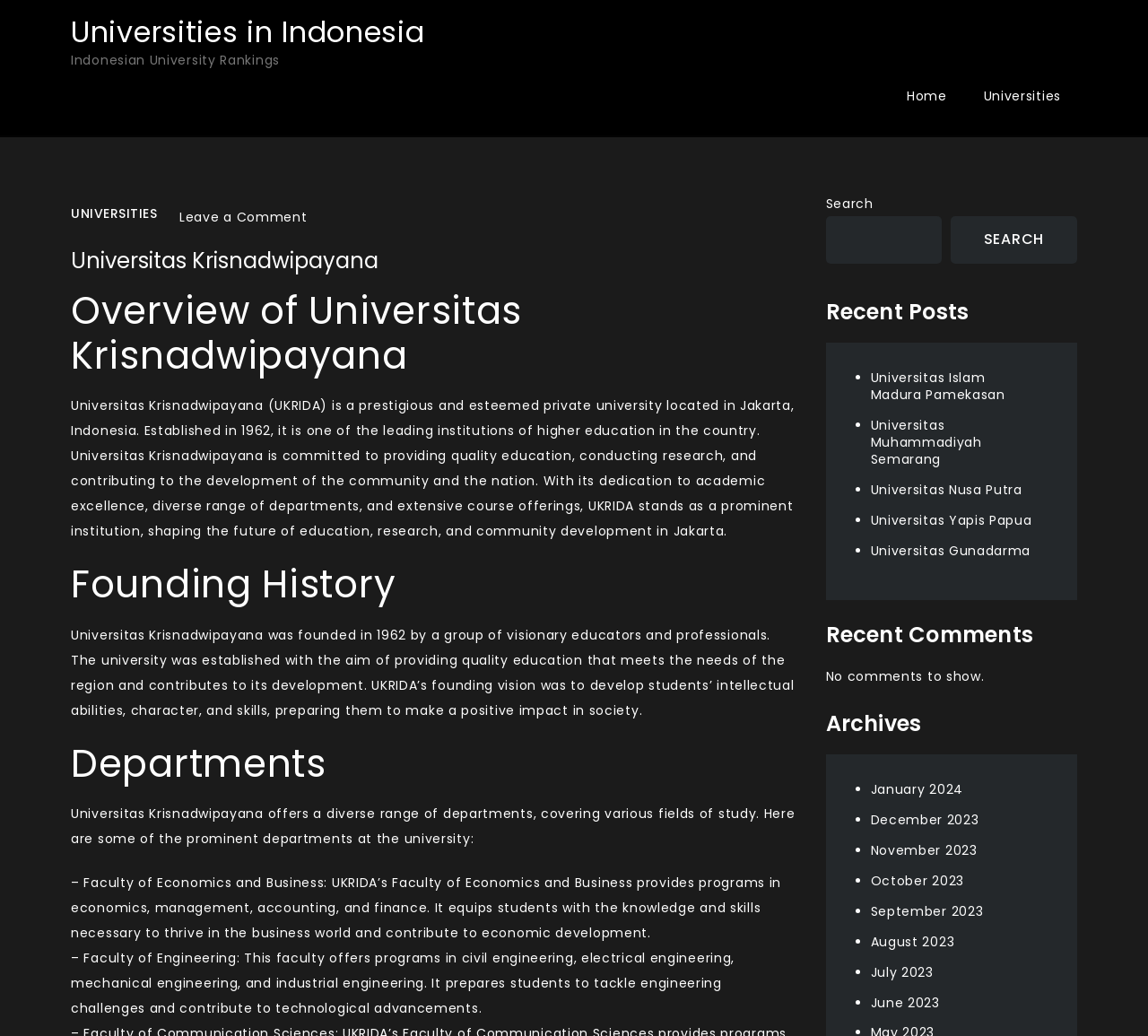Please locate the bounding box coordinates of the region I need to click to follow this instruction: "Leave a Comment on Universitas Krisnadwipayana".

[0.156, 0.201, 0.268, 0.218]